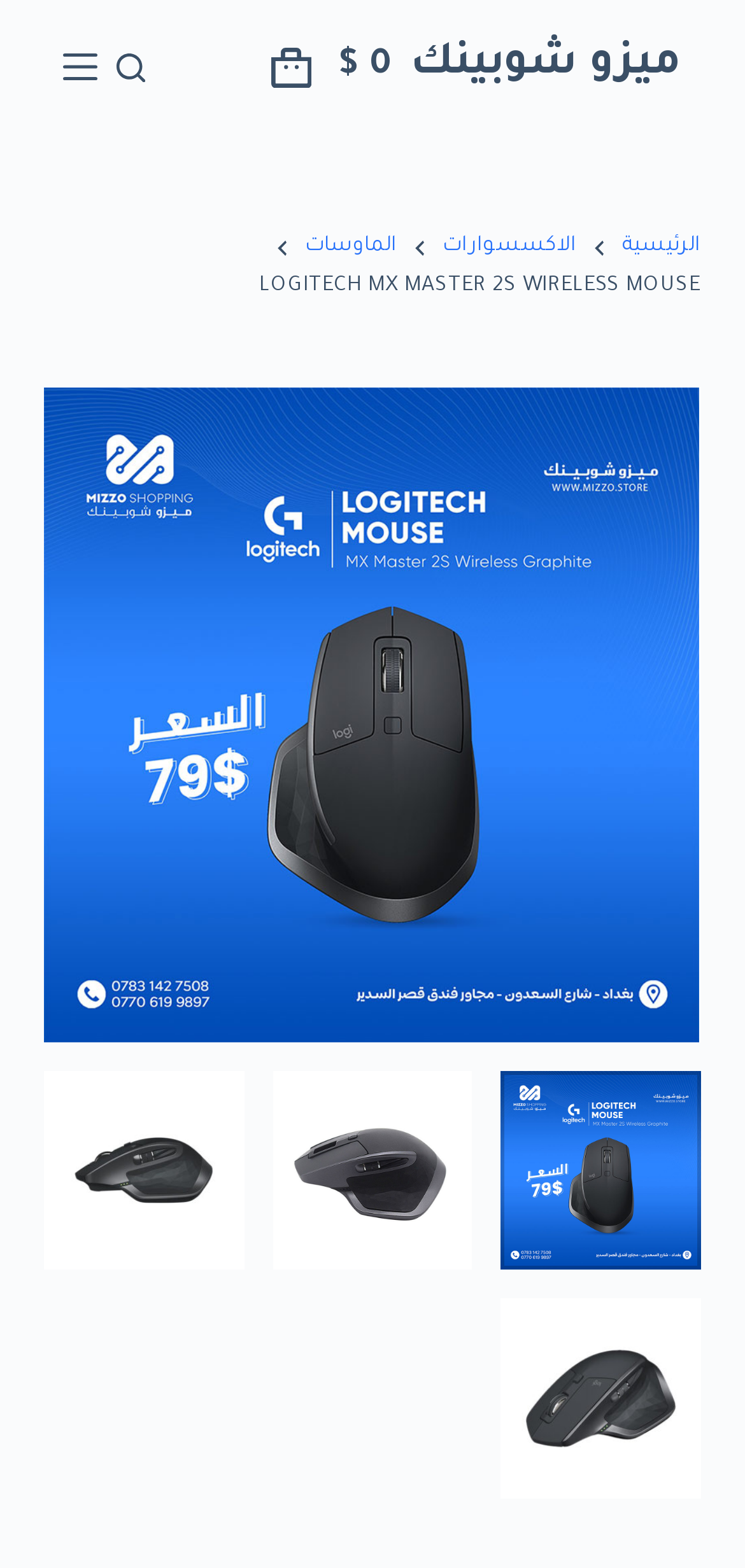Can you give a detailed response to the following question using the information from the image? How many navigation links are there in the header section?

There are three navigation links in the header section, labeled as 'الرئيسية', 'الاكسسوارات', and 'الماوسات'.